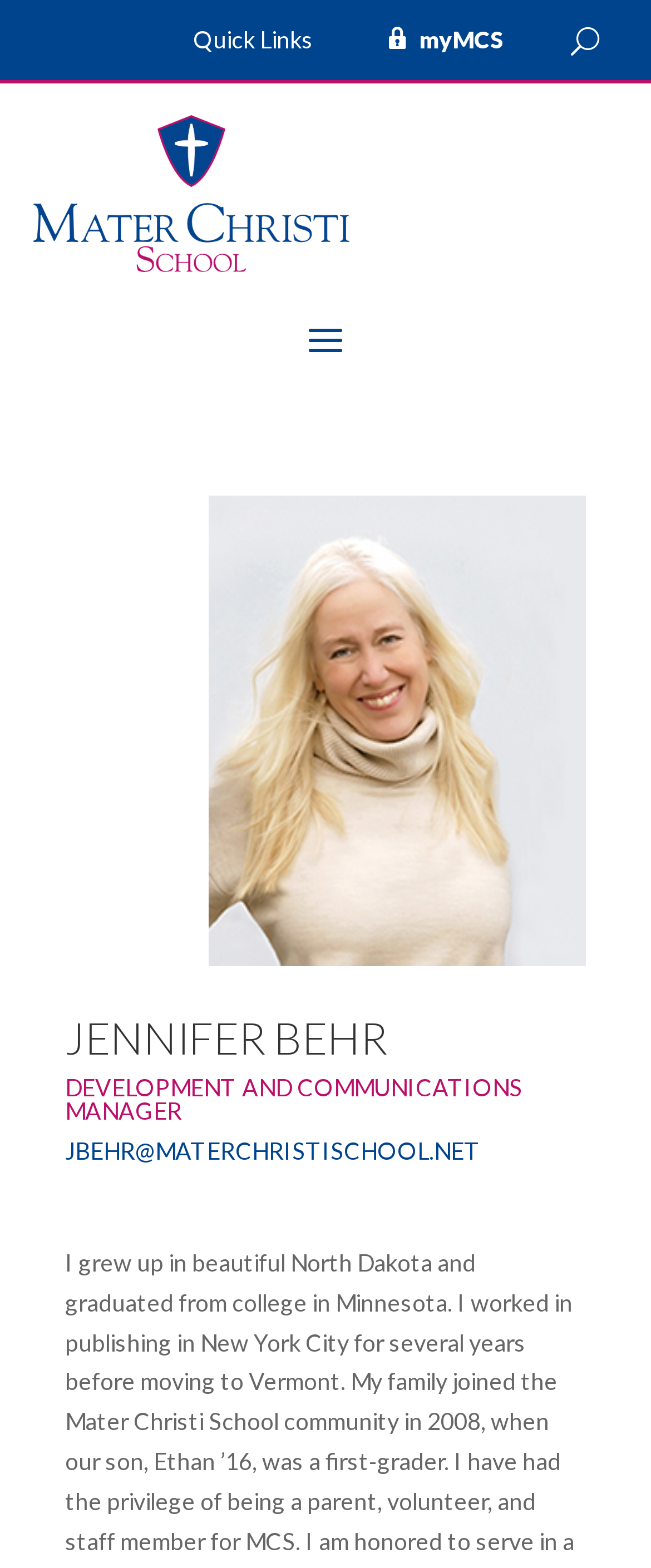Respond to the question below with a concise word or phrase:
What is Jennifer Behr's job title?

Development and Communications Manager